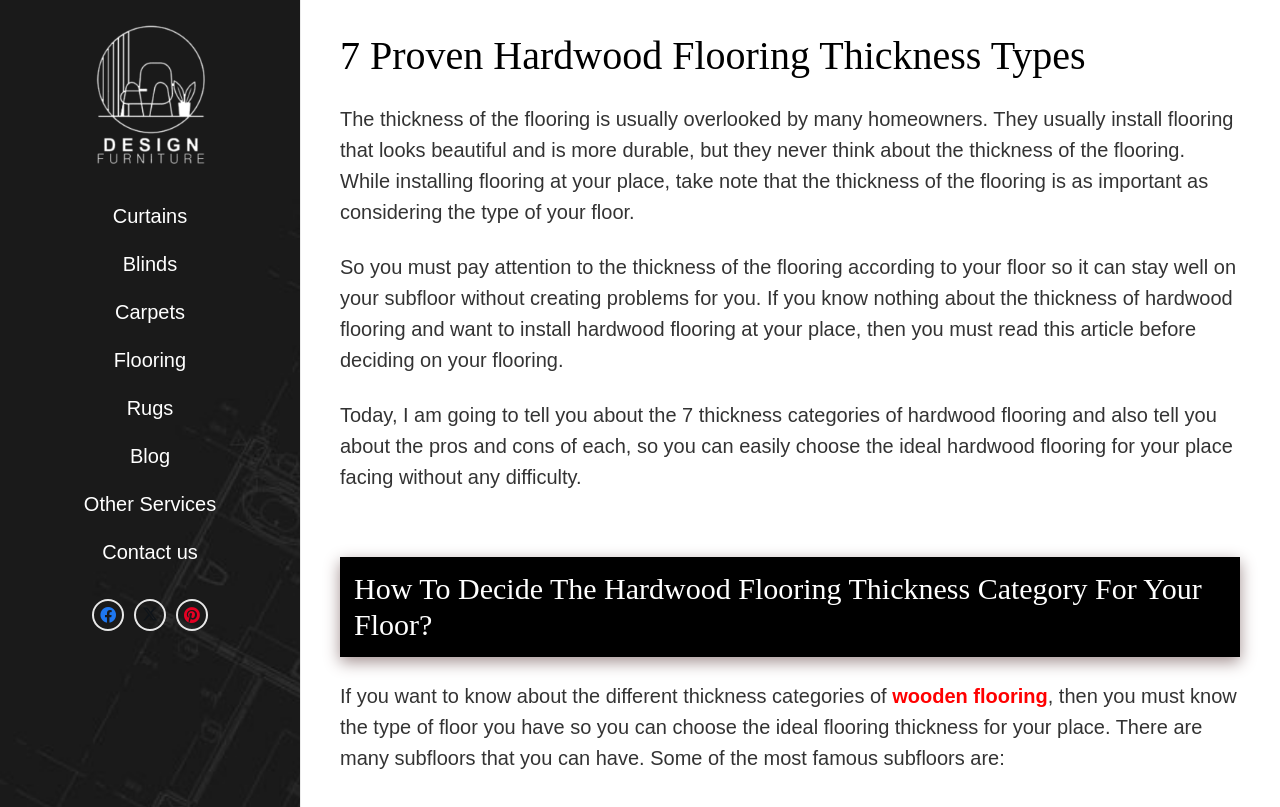Locate the bounding box coordinates of the clickable part needed for the task: "Learn about the pros and cons of each hardwood flooring thickness category".

[0.266, 0.501, 0.963, 0.605]